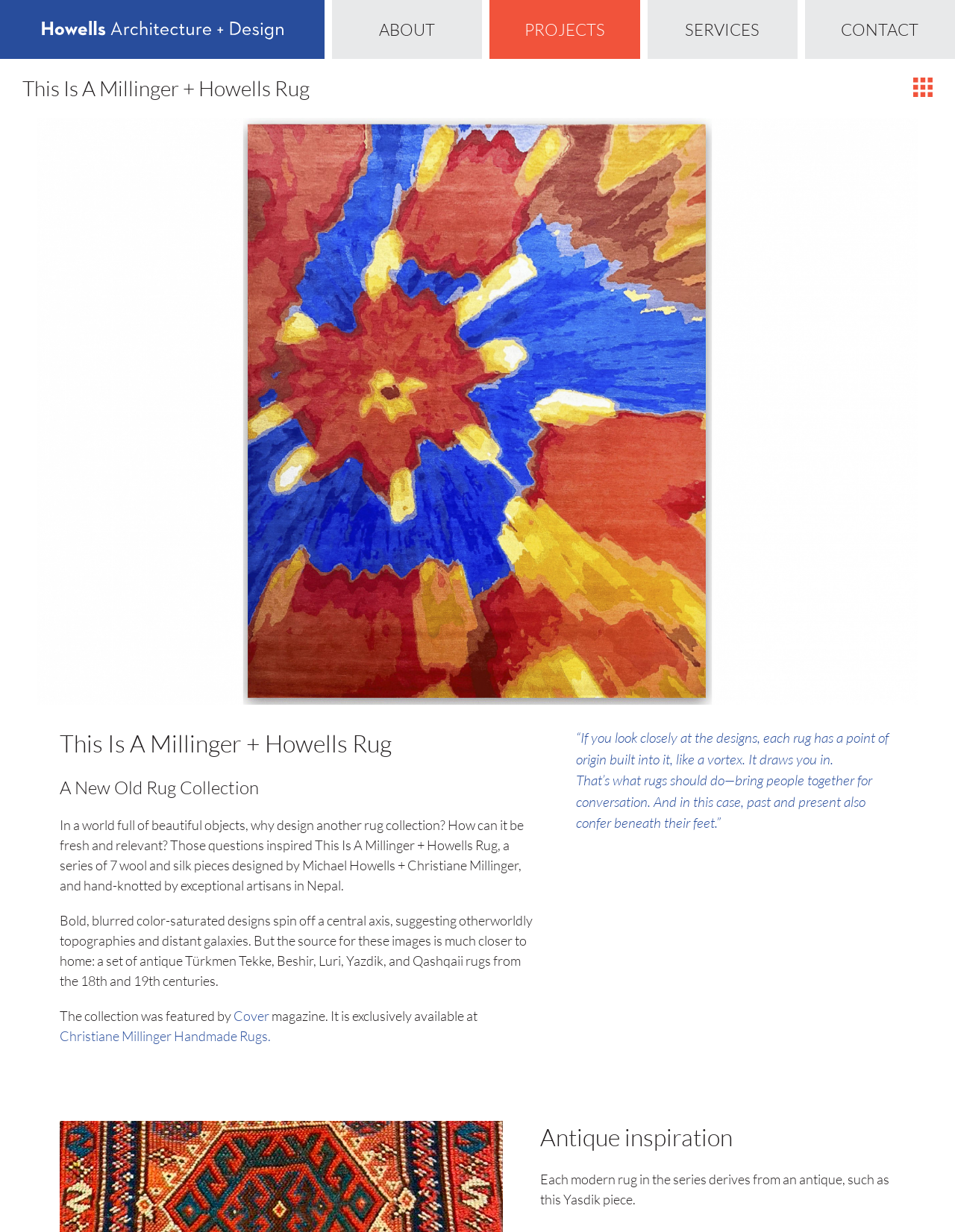Reply to the question with a single word or phrase:
What is the theme of the rug designs?

Otherworldly topographies and distant galaxies